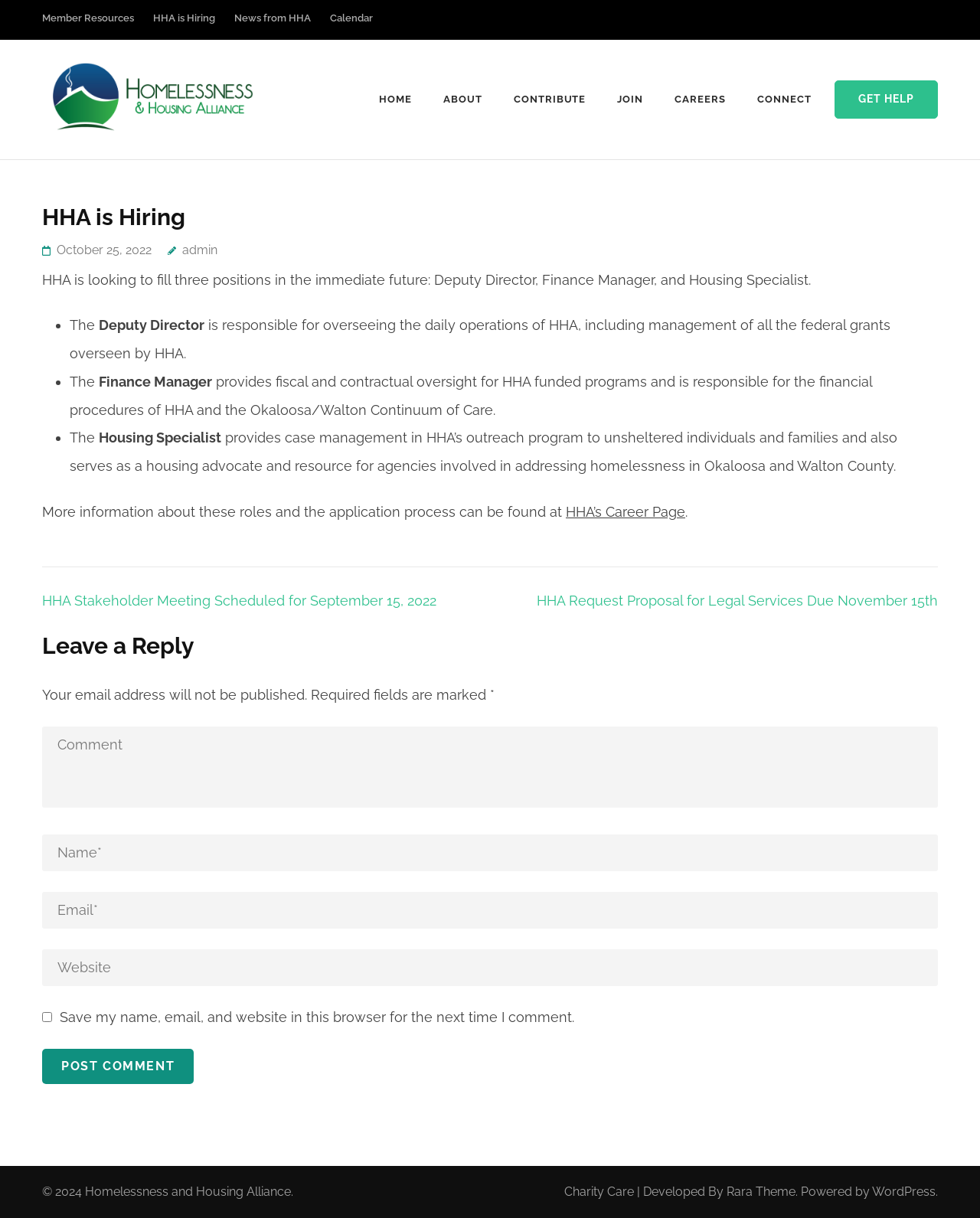What is the organization's name?
Ensure your answer is thorough and detailed.

The organization's name is mentioned in the top-left corner of the webpage, and it is also the text of the image and link elements with IDs 86, 127, and 94.